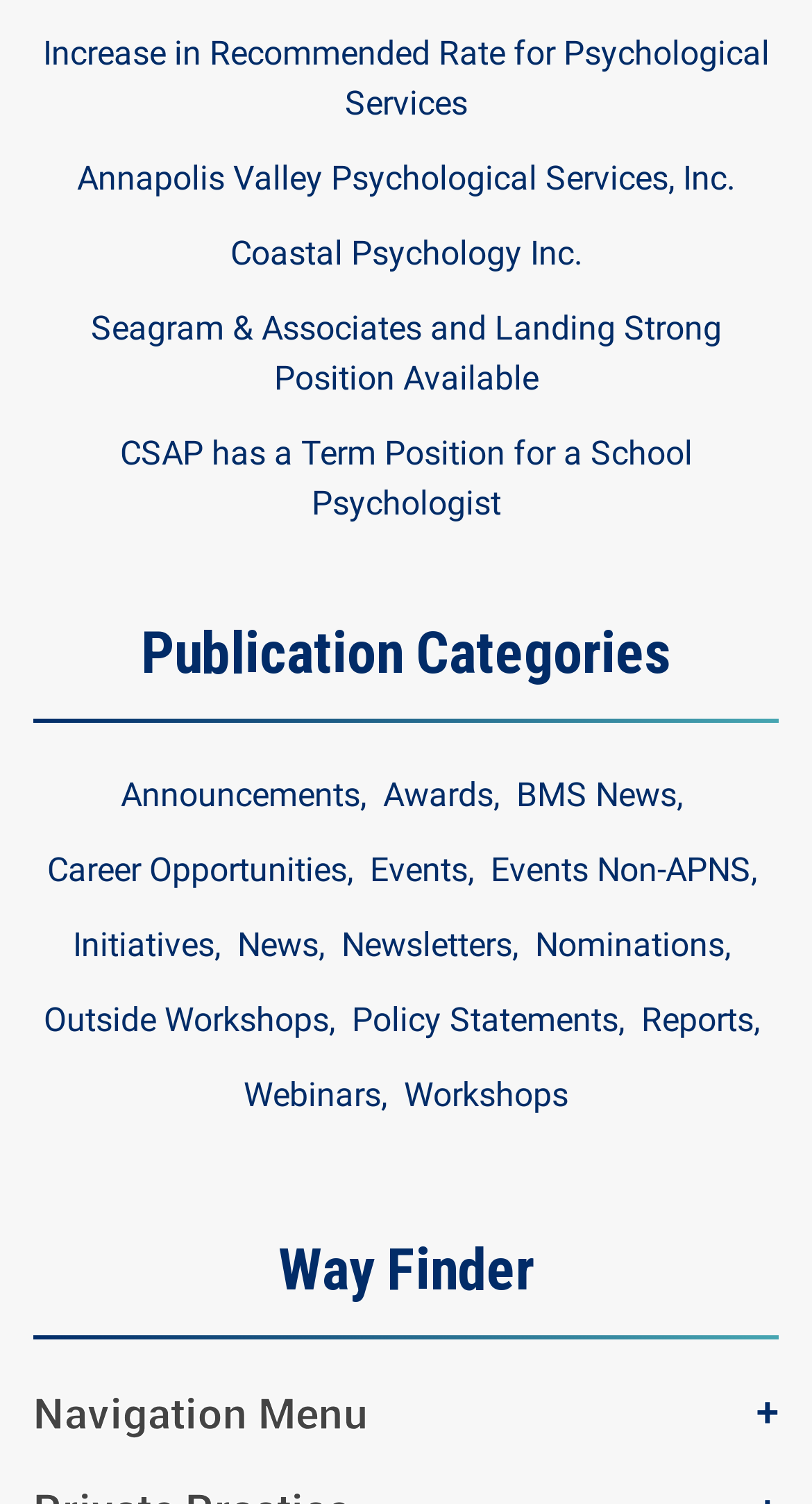For the given element description Home, determine the bounding box coordinates of the UI element. The coordinates should follow the format (top-left x, top-left y, bottom-right x, bottom-right y) and be within the range of 0 to 1.

None